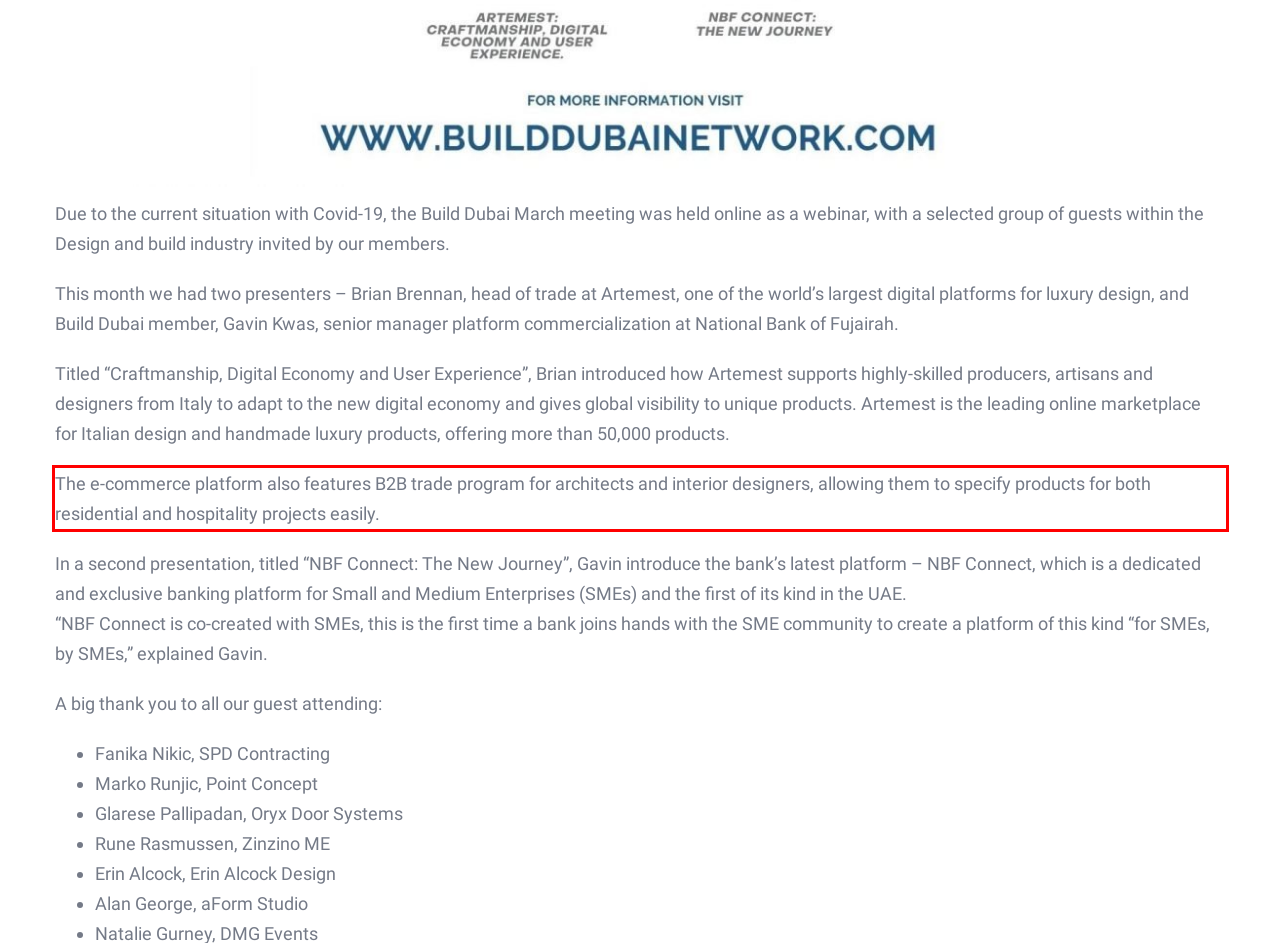Using the provided screenshot of a webpage, recognize the text inside the red rectangle bounding box by performing OCR.

The e-commerce platform also features B2B trade program for architects and interior designers, allowing them to specify products for both residential and hospitality projects easily.